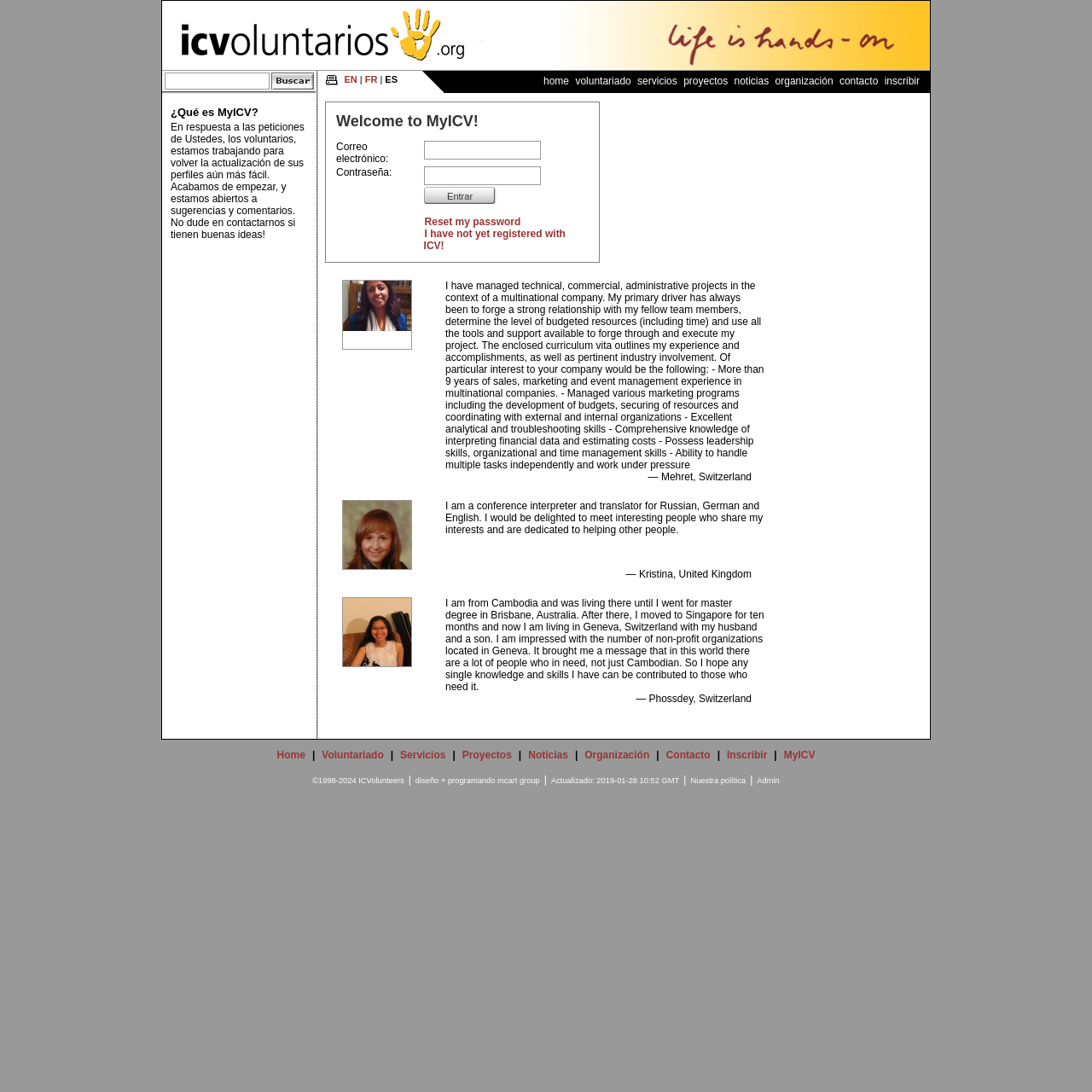Pinpoint the bounding box coordinates of the clickable area necessary to execute the following instruction: "log in". The coordinates should be given as four float numbers between 0 and 1, namely [left, top, right, bottom].

[0.388, 0.171, 0.454, 0.187]